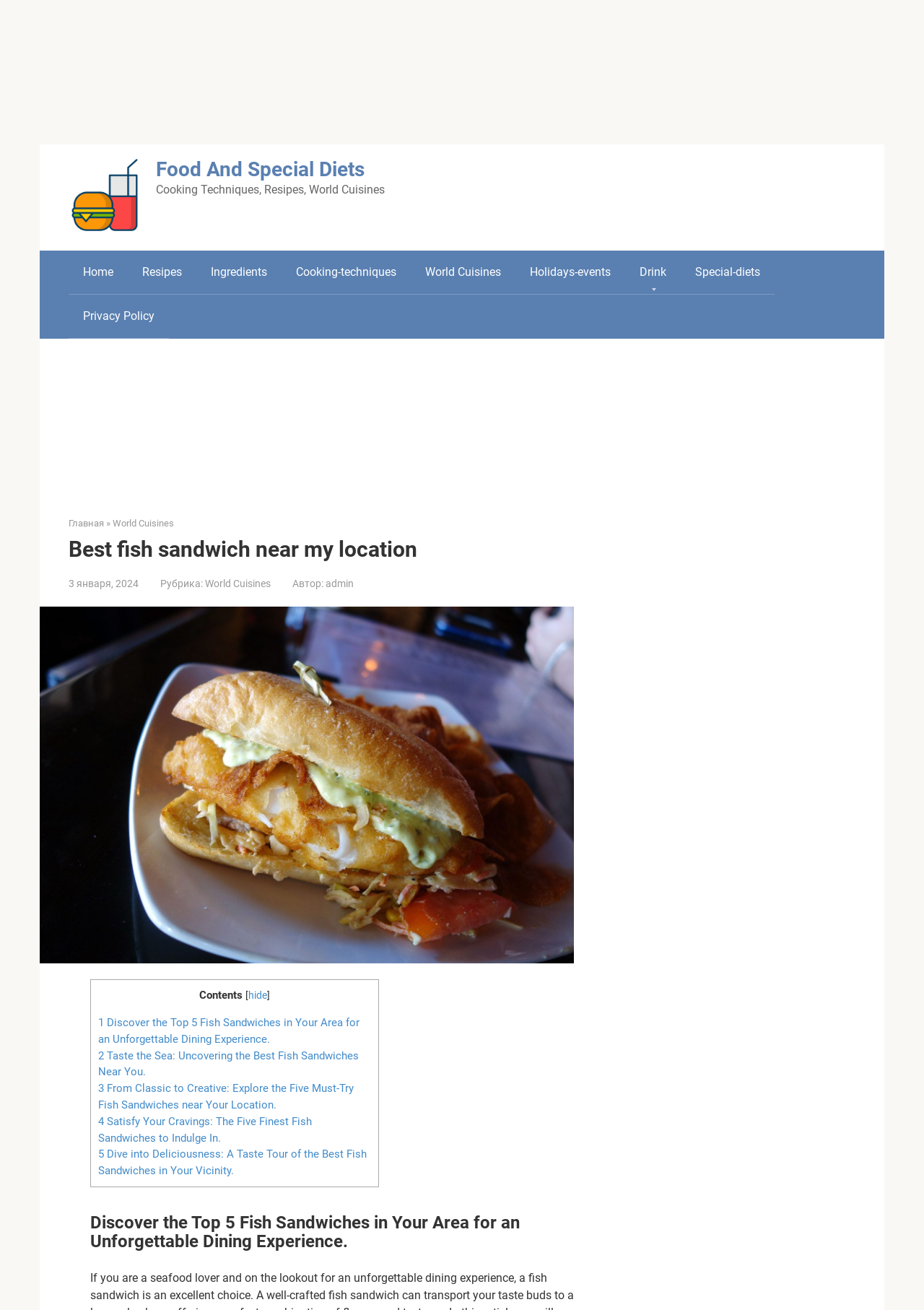Respond to the following query with just one word or a short phrase: 
What is the main topic of the article?

Fish Sandwiches